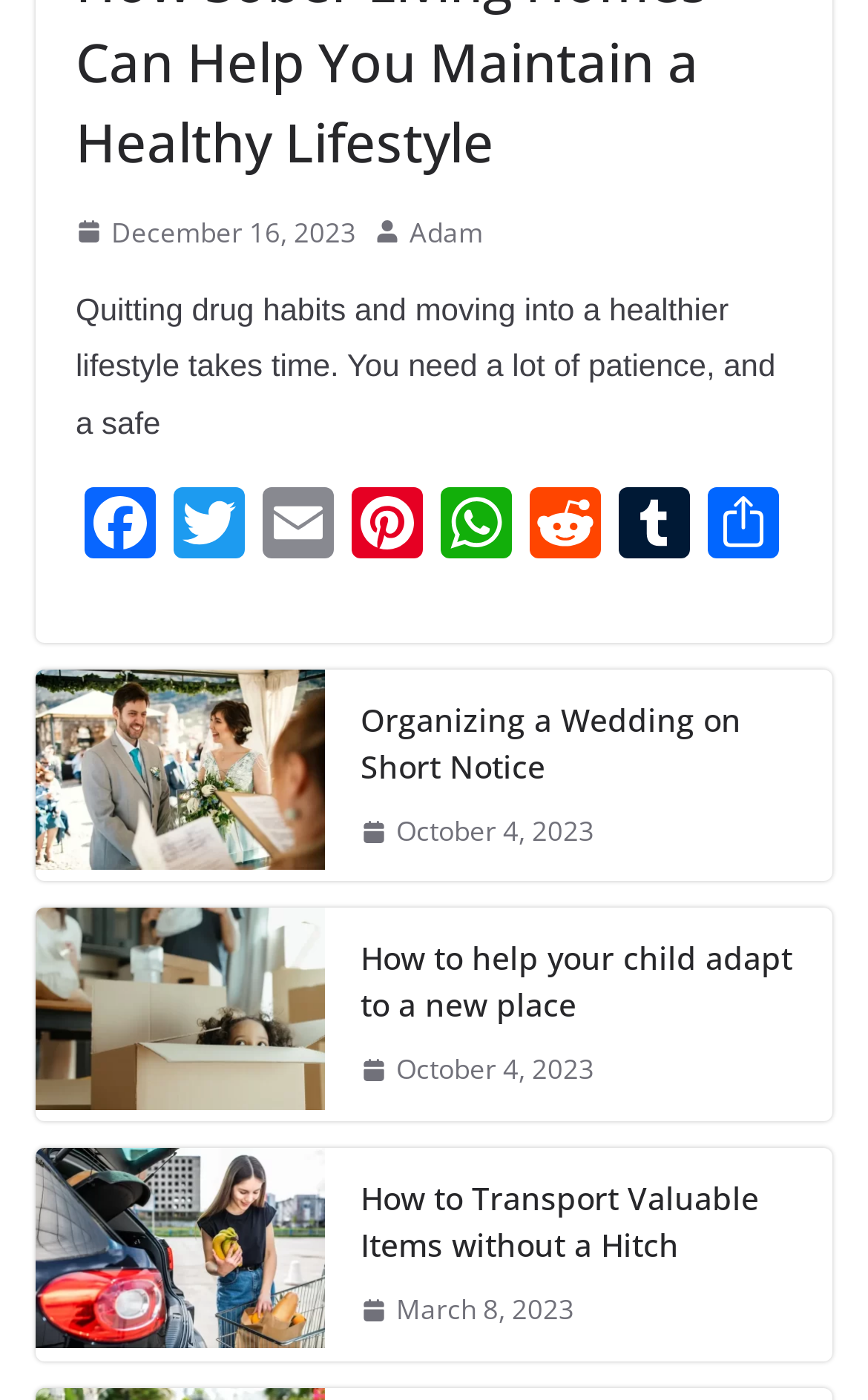What is the topic of the last article?
Based on the image, please offer an in-depth response to the question.

I determined the answer by looking at the last article's heading and link text, which both mention 'How to Transport Valuable Items without a Hitch'.